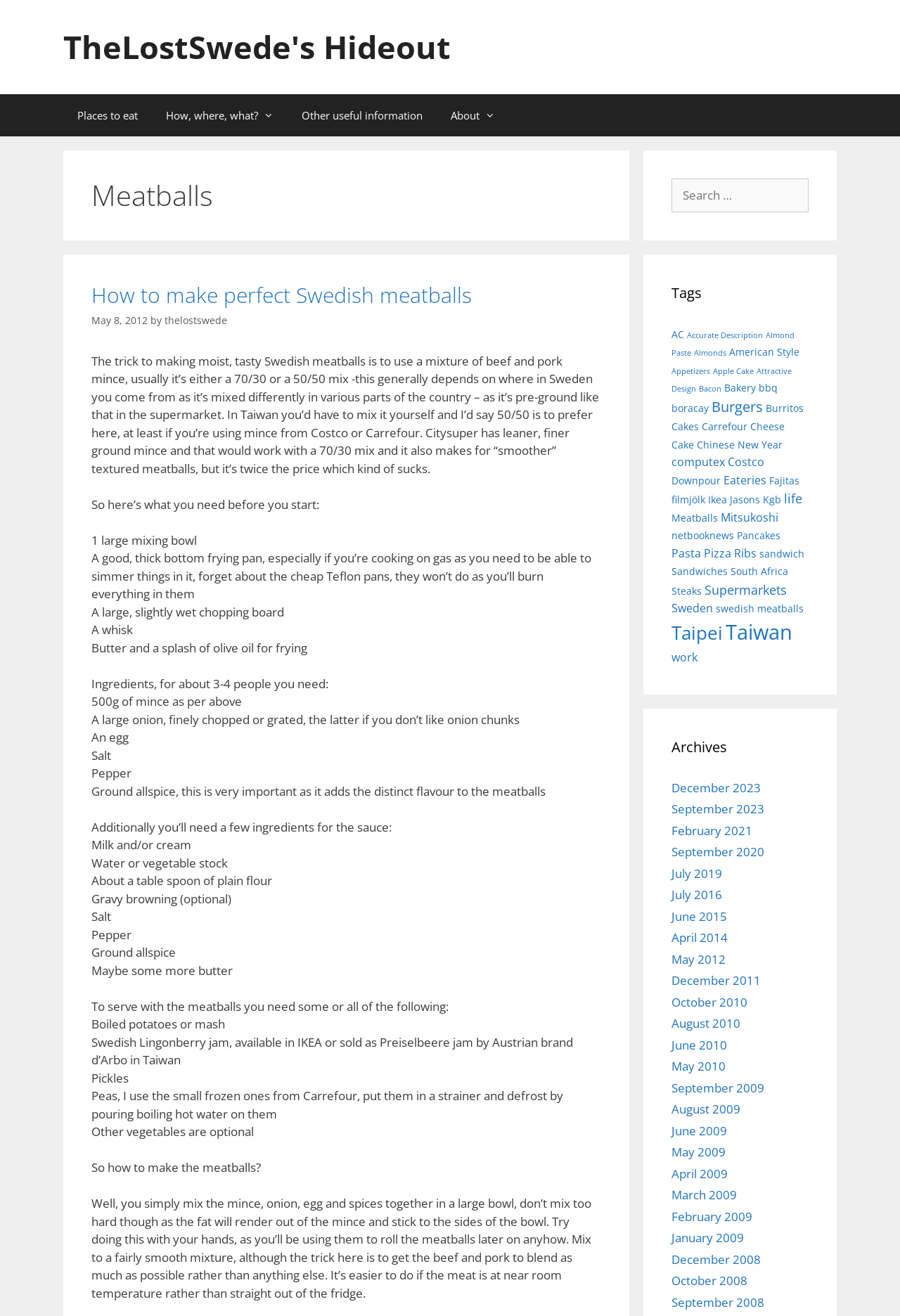Can you give a comprehensive explanation to the question given the content of the image?
What is the main topic of this webpage?

Based on the webpage content, the main topic is about meatballs, specifically how to make perfect Swedish meatballs, including the ingredients and steps required.